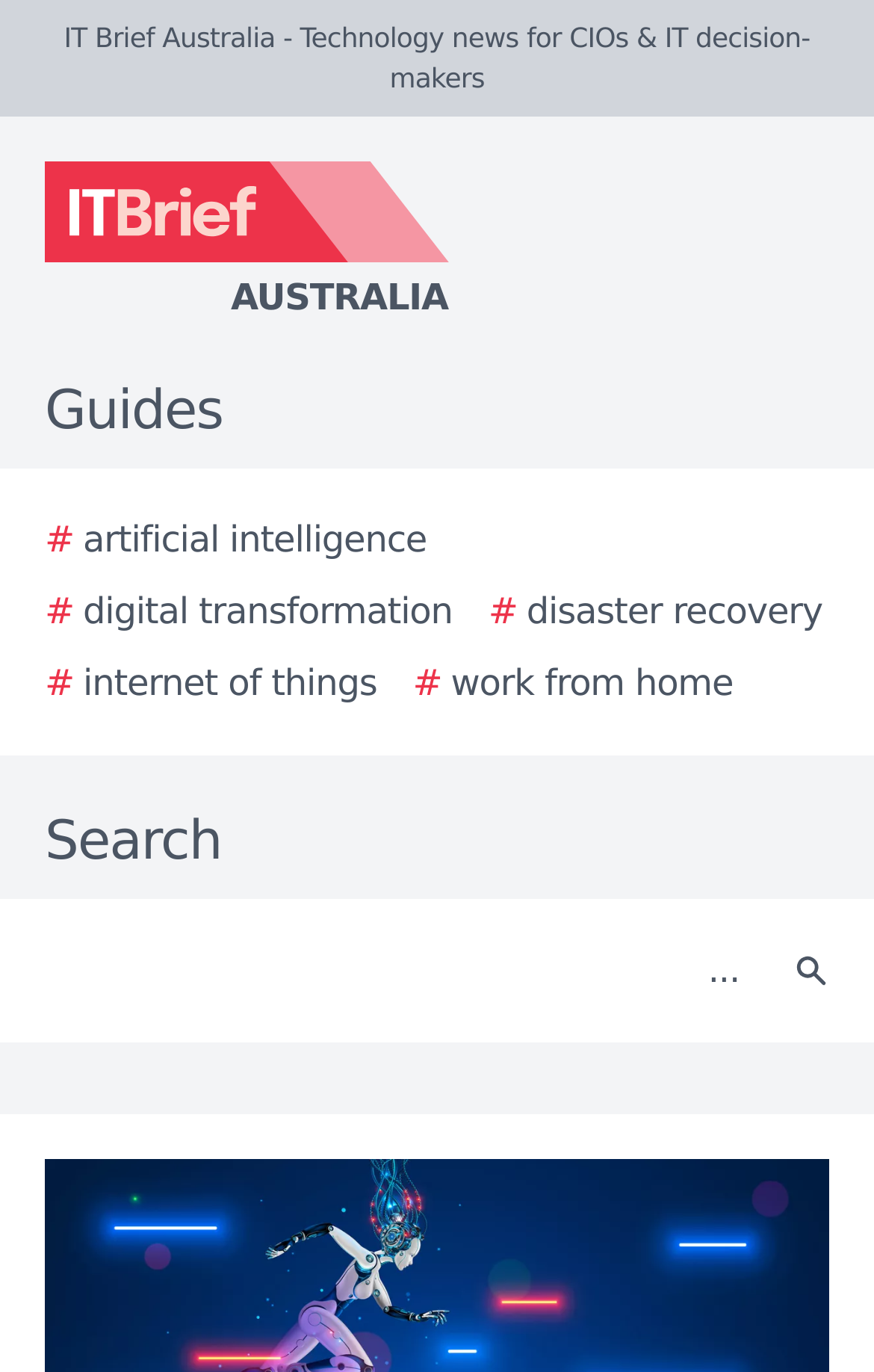What is the purpose of the textbox at the top right corner?
Look at the image and respond with a one-word or short phrase answer.

Search